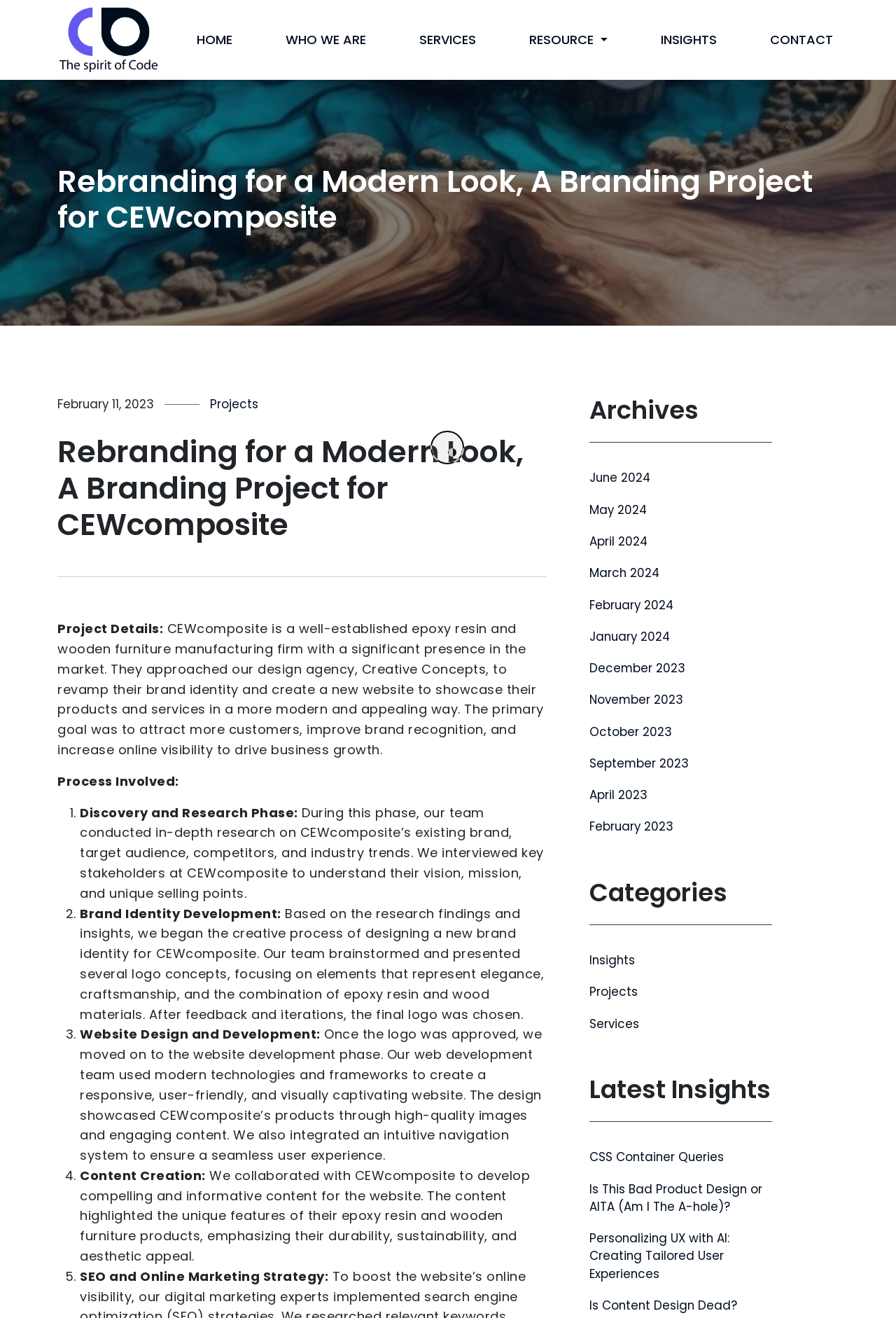How many phases are involved in the project process?
Answer the question with as much detail as possible.

The project process involves 5 phases, which are listed as 'Discovery and Research Phase', 'Brand Identity Development', 'Website Design and Development', 'Content Creation', and 'SEO and Online Marketing Strategy'.